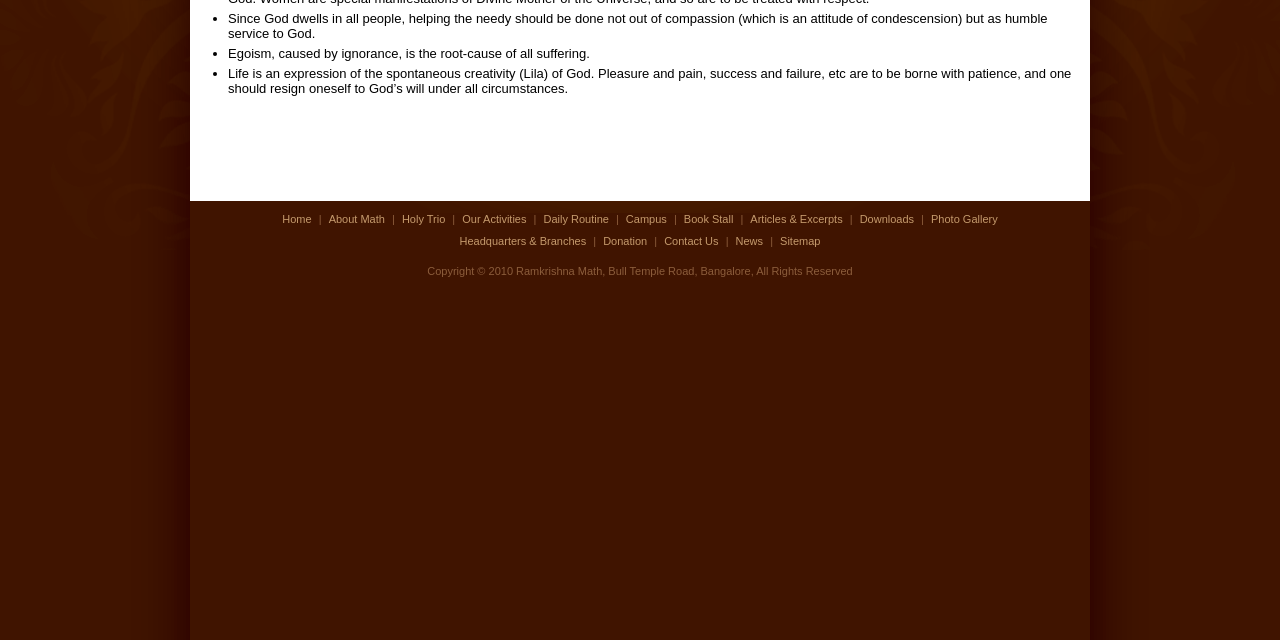Using the provided description Articles & Excerpts, find the bounding box coordinates for the UI element. Provide the coordinates in (top-left x, top-left y, bottom-right x, bottom-right y) format, ensuring all values are between 0 and 1.

[0.586, 0.333, 0.658, 0.352]